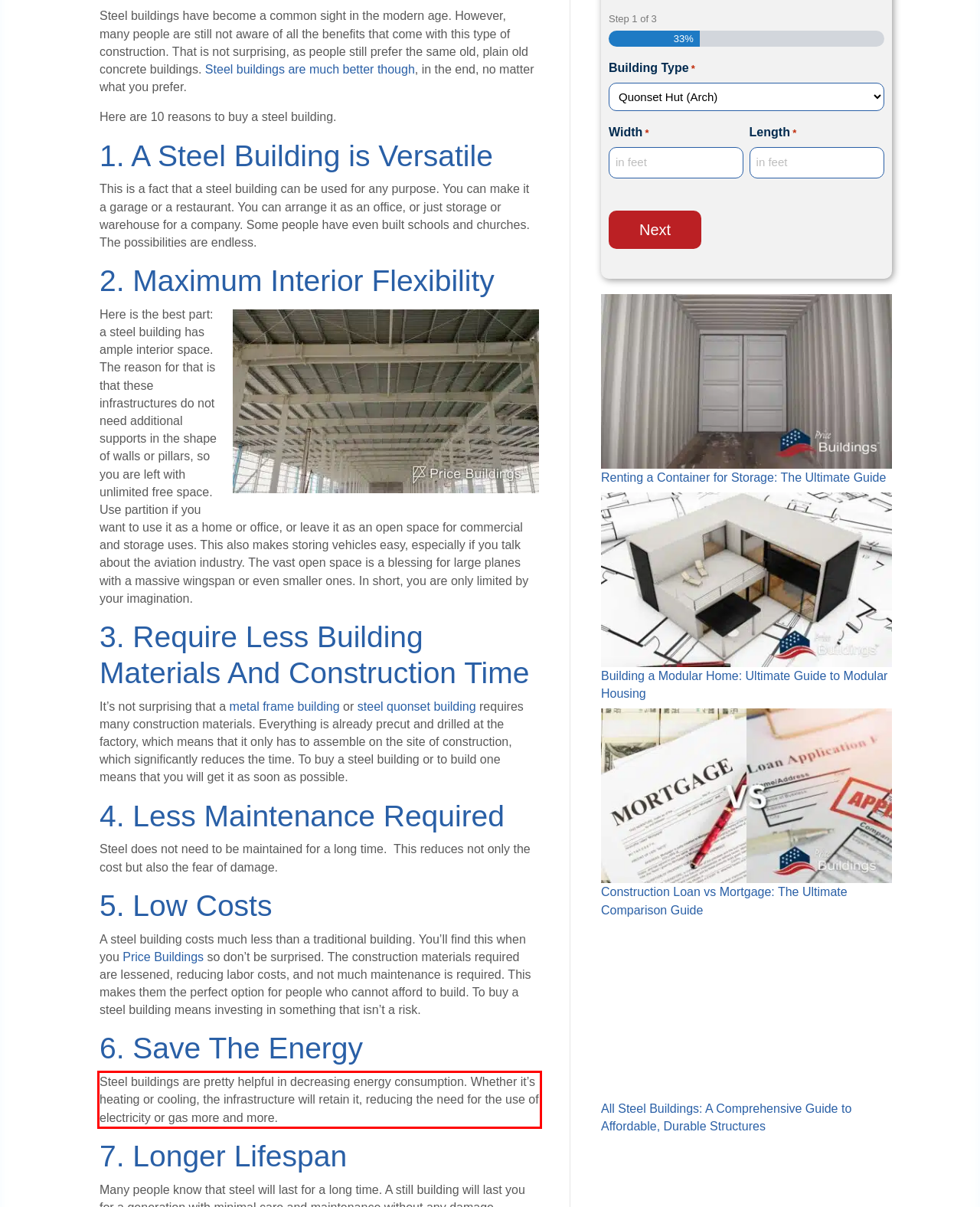There is a UI element on the webpage screenshot marked by a red bounding box. Extract and generate the text content from within this red box.

Steel buildings are pretty helpful in decreasing energy consumption. Whether it’s heating or cooling, the infrastructure will retain it, reducing the need for the use of electricity or gas more and more.